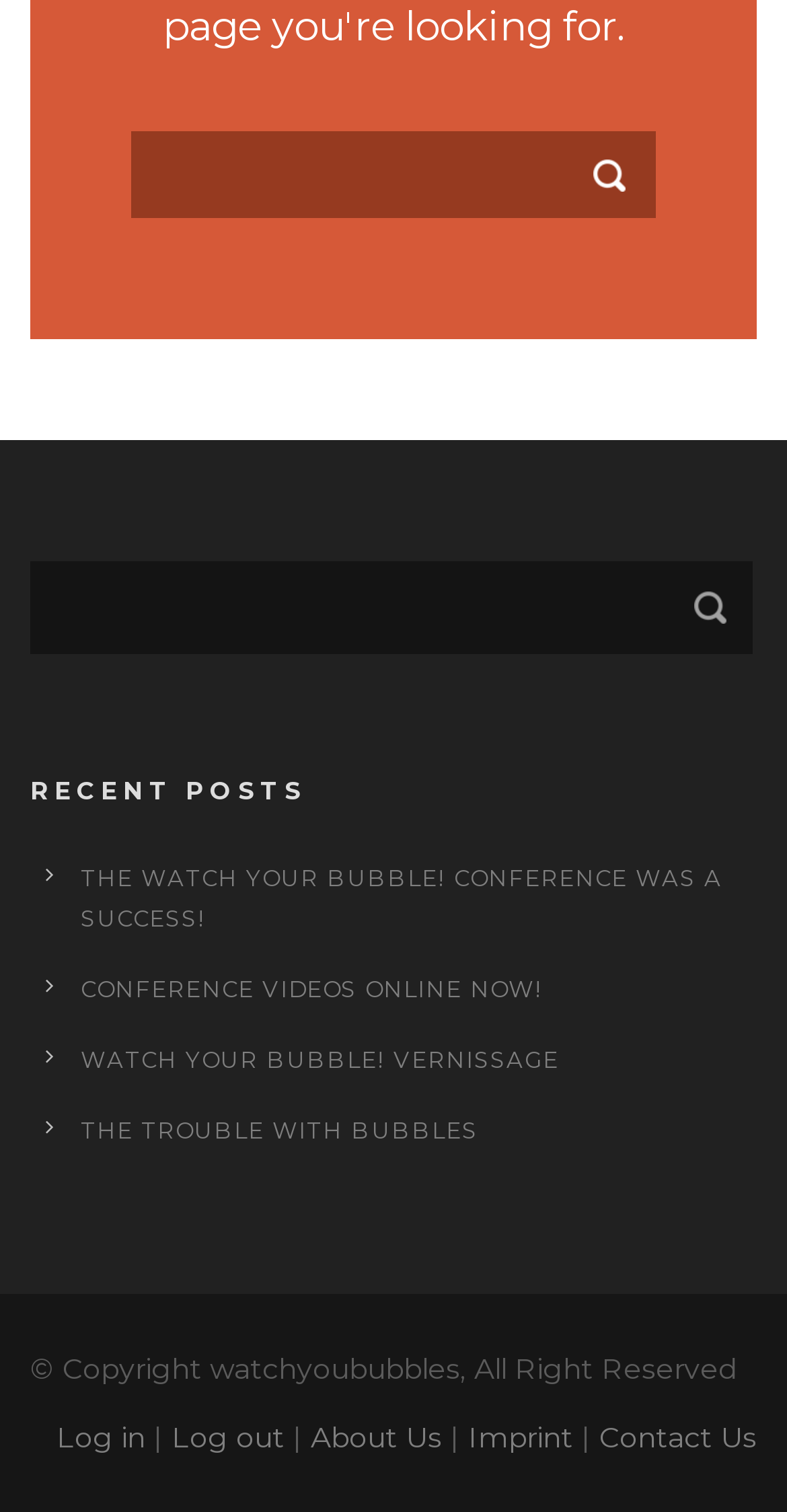What is the purpose of the textbox at the top of the page?
Please give a detailed and elaborate answer to the question based on the image.

The textbox at the top of the page is likely a search box, allowing users to search for content on the website. This can be inferred from its position and the presence of a button next to it, which may be a search button.